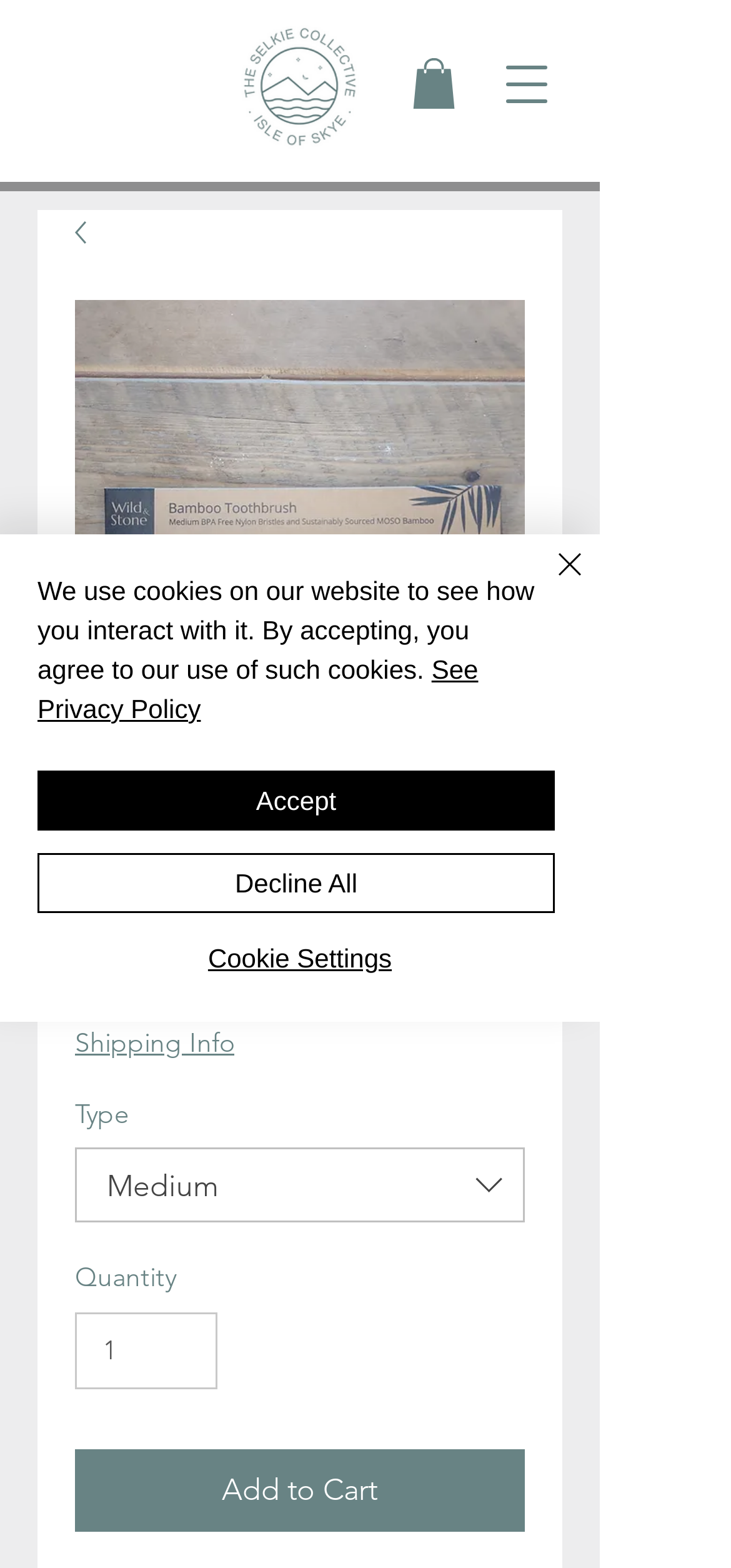Extract the bounding box coordinates of the UI element described by: "AGM 2023". The coordinates should include four float numbers ranging from 0 to 1, e.g., [left, top, right, bottom].

None